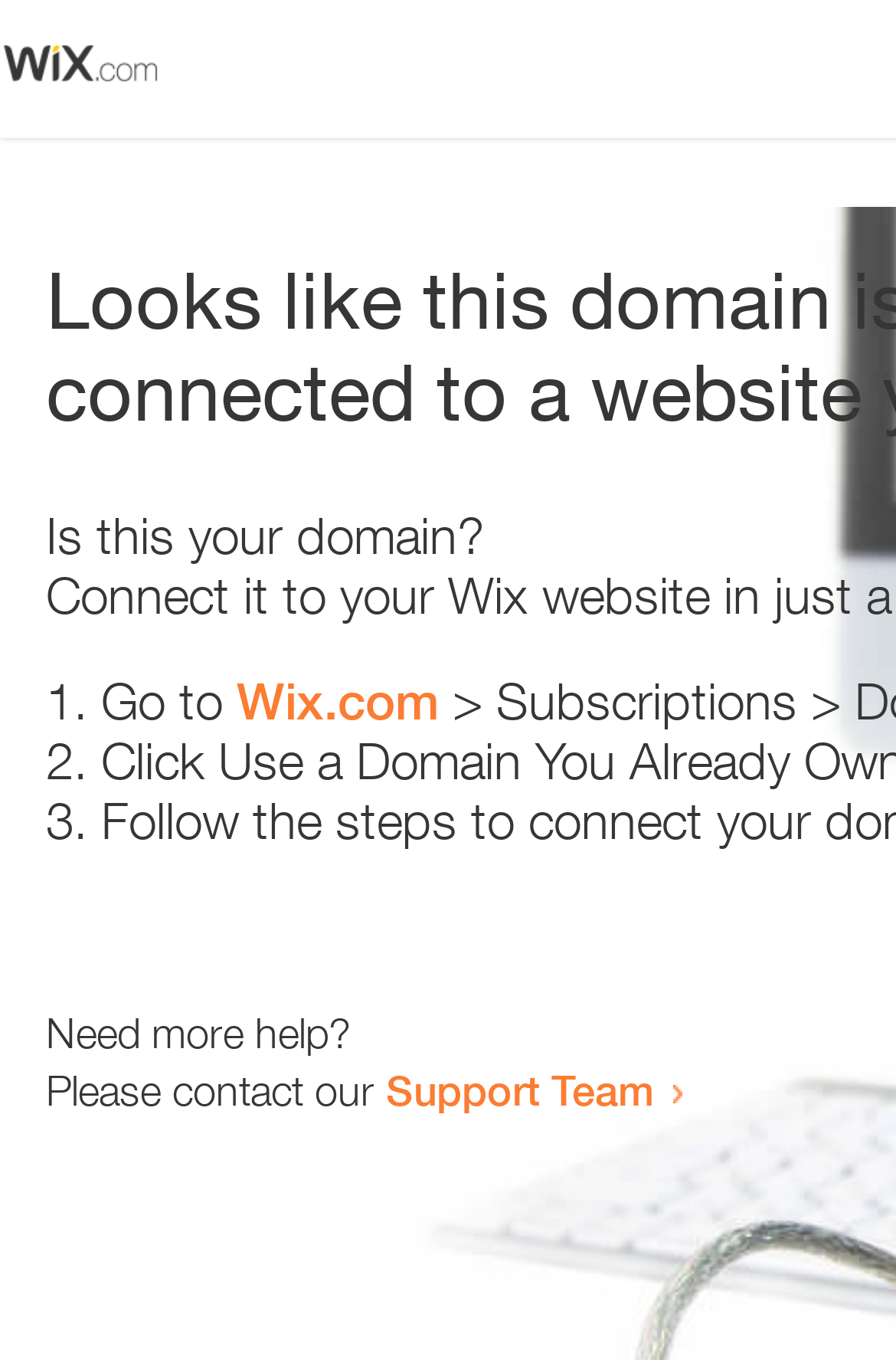What is the first step to resolve the issue?
Answer the question based on the image using a single word or a brief phrase.

Go to Wix.com